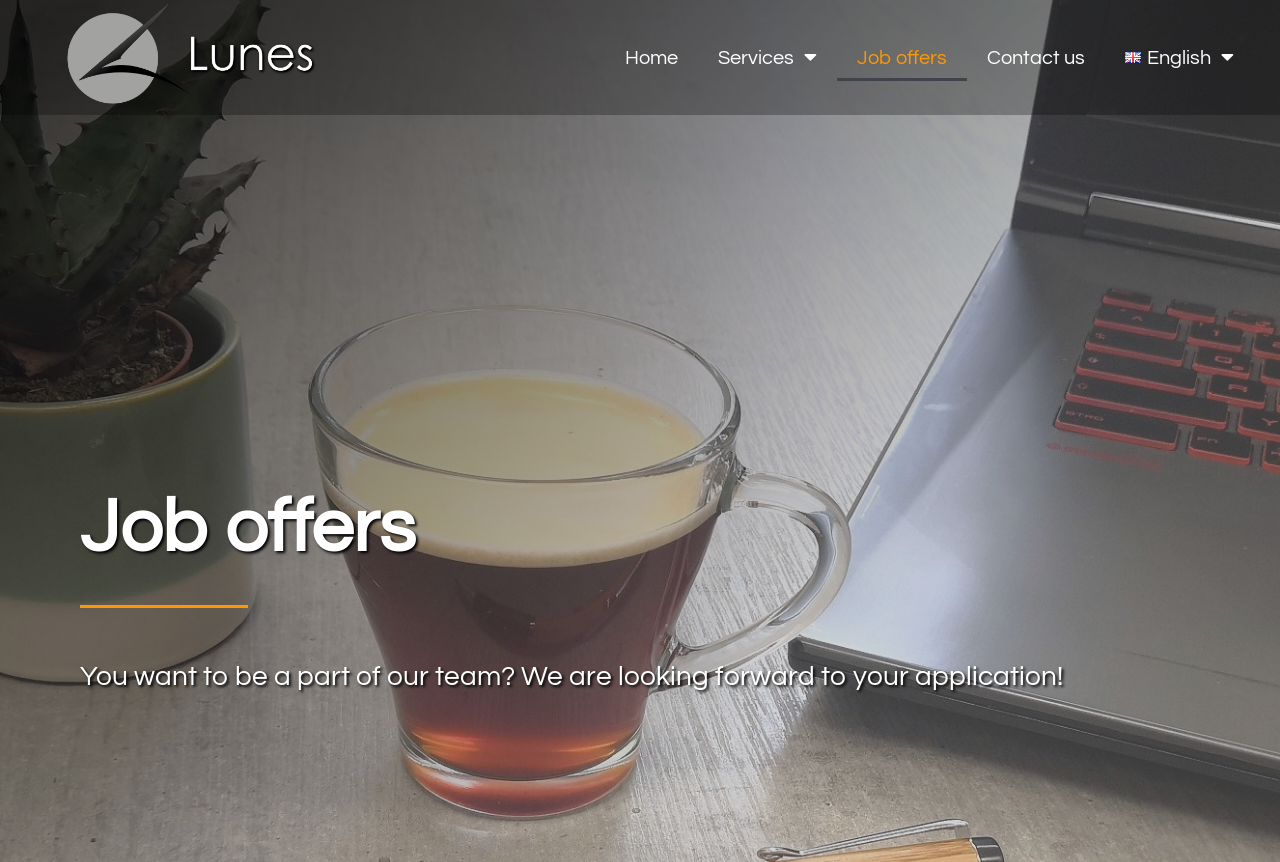Using the provided element description "Contact us", determine the bounding box coordinates of the UI element.

[0.756, 0.04, 0.864, 0.094]